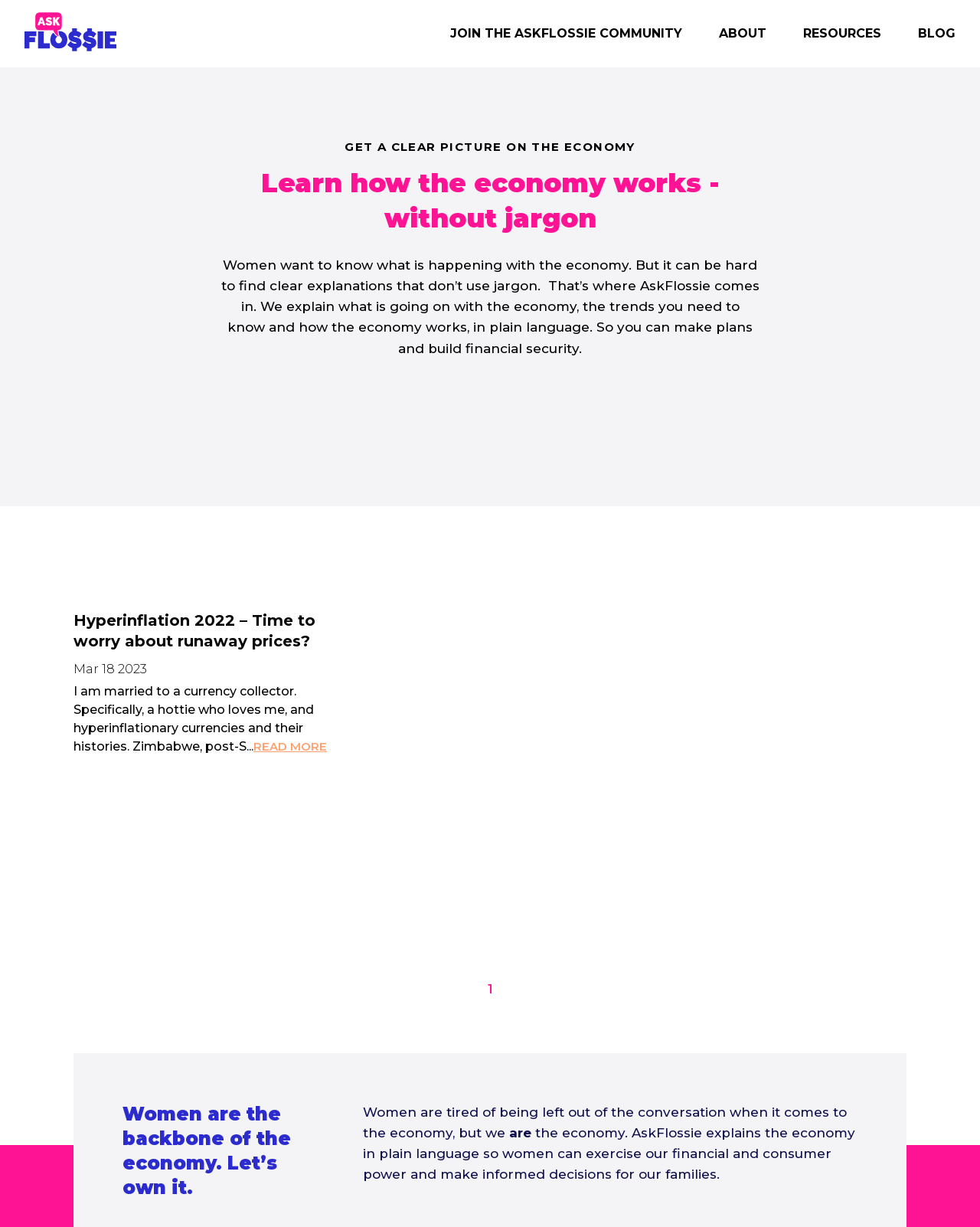Please provide a short answer using a single word or phrase for the question:
What is the main topic of this webpage?

Economy